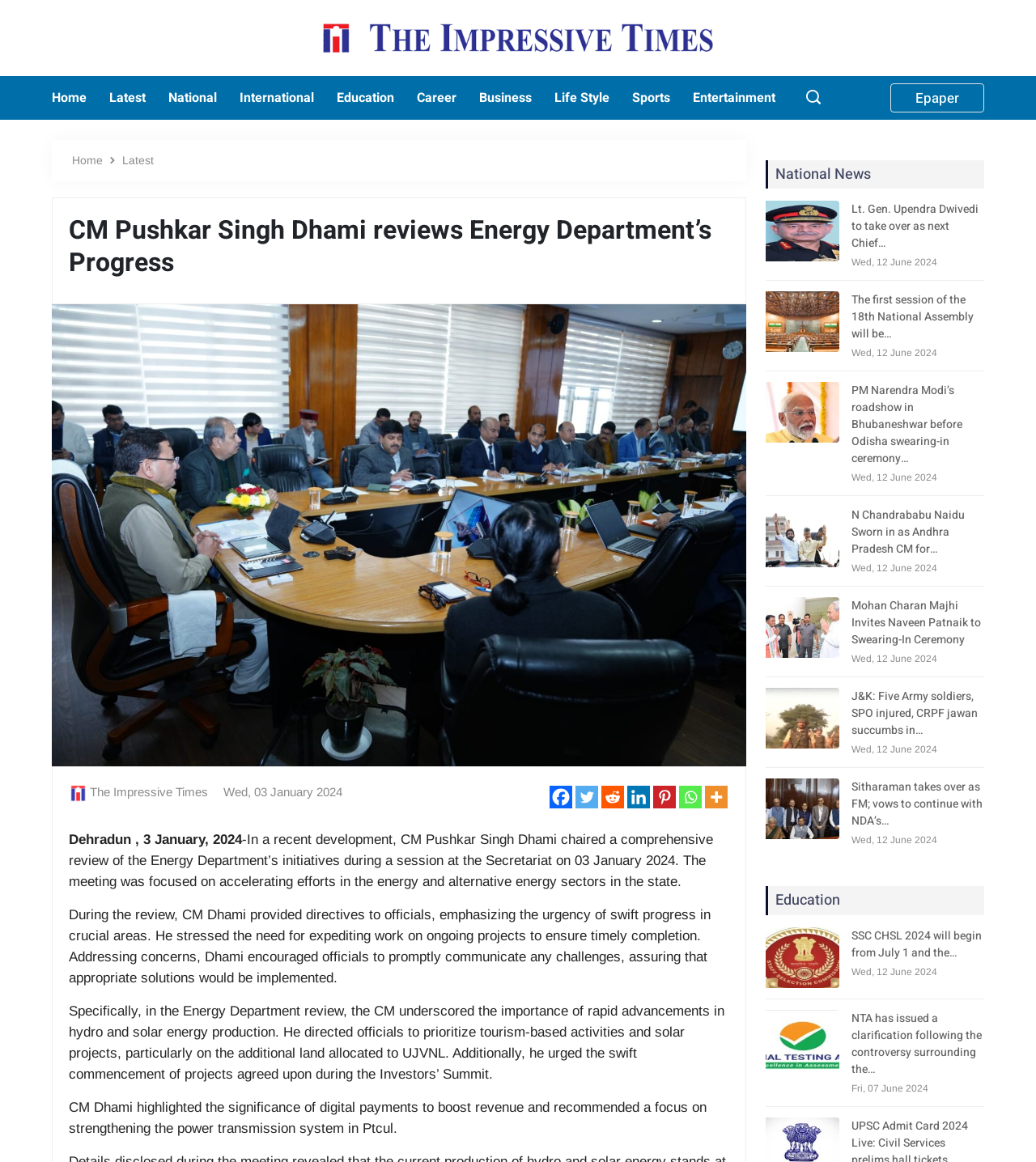Construct a comprehensive description capturing every detail on the webpage.

The webpage is a news article page from "The Impressive Times" with a focus on national news. At the top, there is a logo and a navigation menu with links to "Home", "Latest", "National", "International", "Education", "Career", "Business", "Life Style", "Sports", and "Entertainment". 

Below the navigation menu, there is a heading that reads "CM Pushkar Singh Dhami reviews Energy Department's Progress". An image of an avatar is placed next to the heading, along with the publication date "Wed, 03 January 2024". 

The main article is divided into several paragraphs, describing a meeting chaired by CM Pushkar Singh Dhami to review the Energy Department's initiatives. The article highlights the CM's directives to officials, emphasizing the need for swift progress in crucial areas.

On the right side of the page, there is a section dedicated to national news, with multiple news articles listed in a vertical column. Each article has a heading, a brief summary, and an image. The articles are dated from June 12, 2024, to June 7, 2024. The topics range from politics to education, including news about the Chief of Army Staff, the National Assembly, and SSC CHSL 2024.

At the bottom of the page, there are social media links to Facebook, Twitter, Reddit, LinkedIn, Pinterest, and WhatsApp, allowing users to share the article on various platforms.